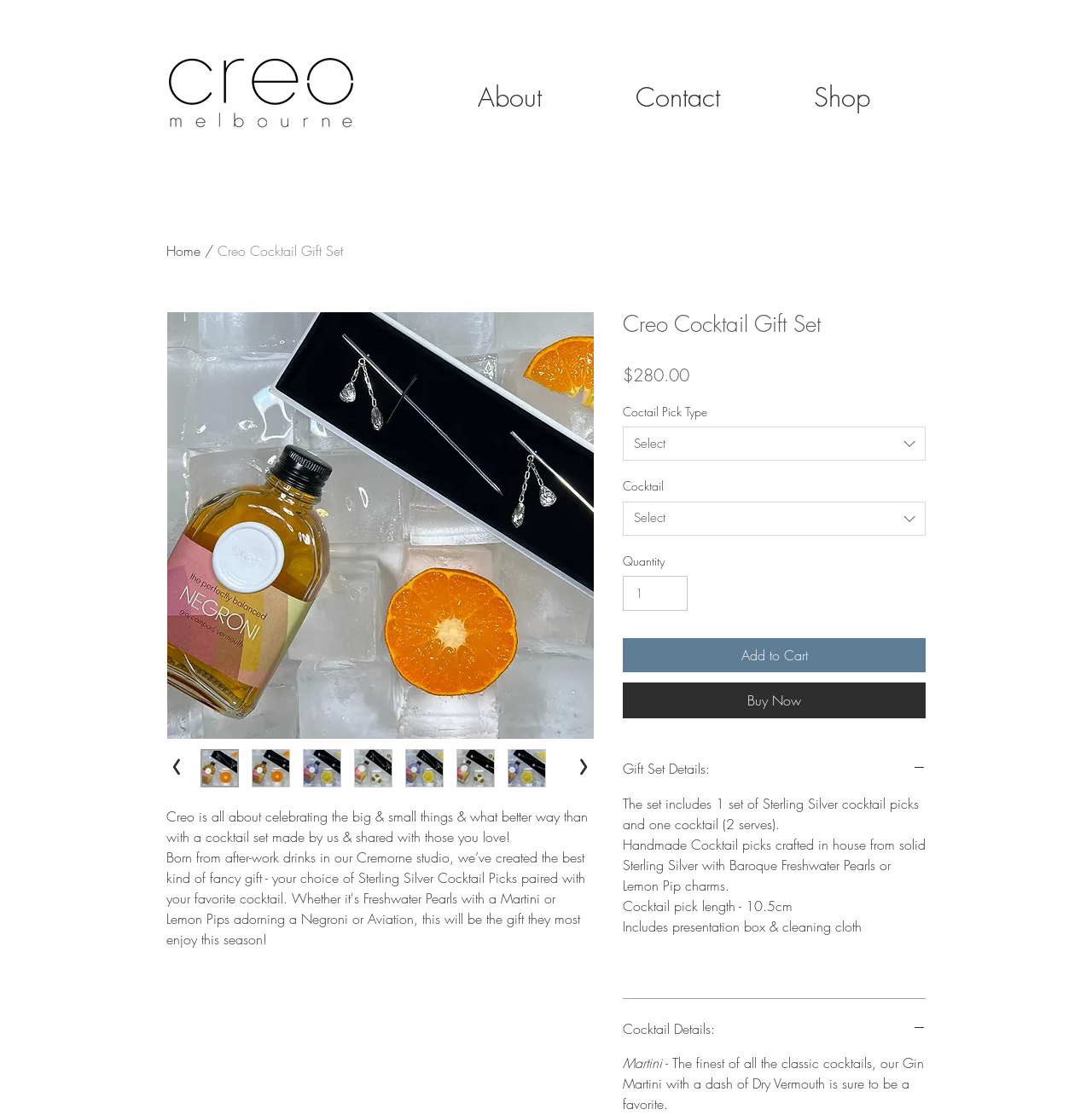Please specify the bounding box coordinates of the element that should be clicked to execute the given instruction: 'Click the 'Contact' link'. Ensure the coordinates are four float numbers between 0 and 1, expressed as [left, top, right, bottom].

[0.539, 0.07, 0.702, 0.104]